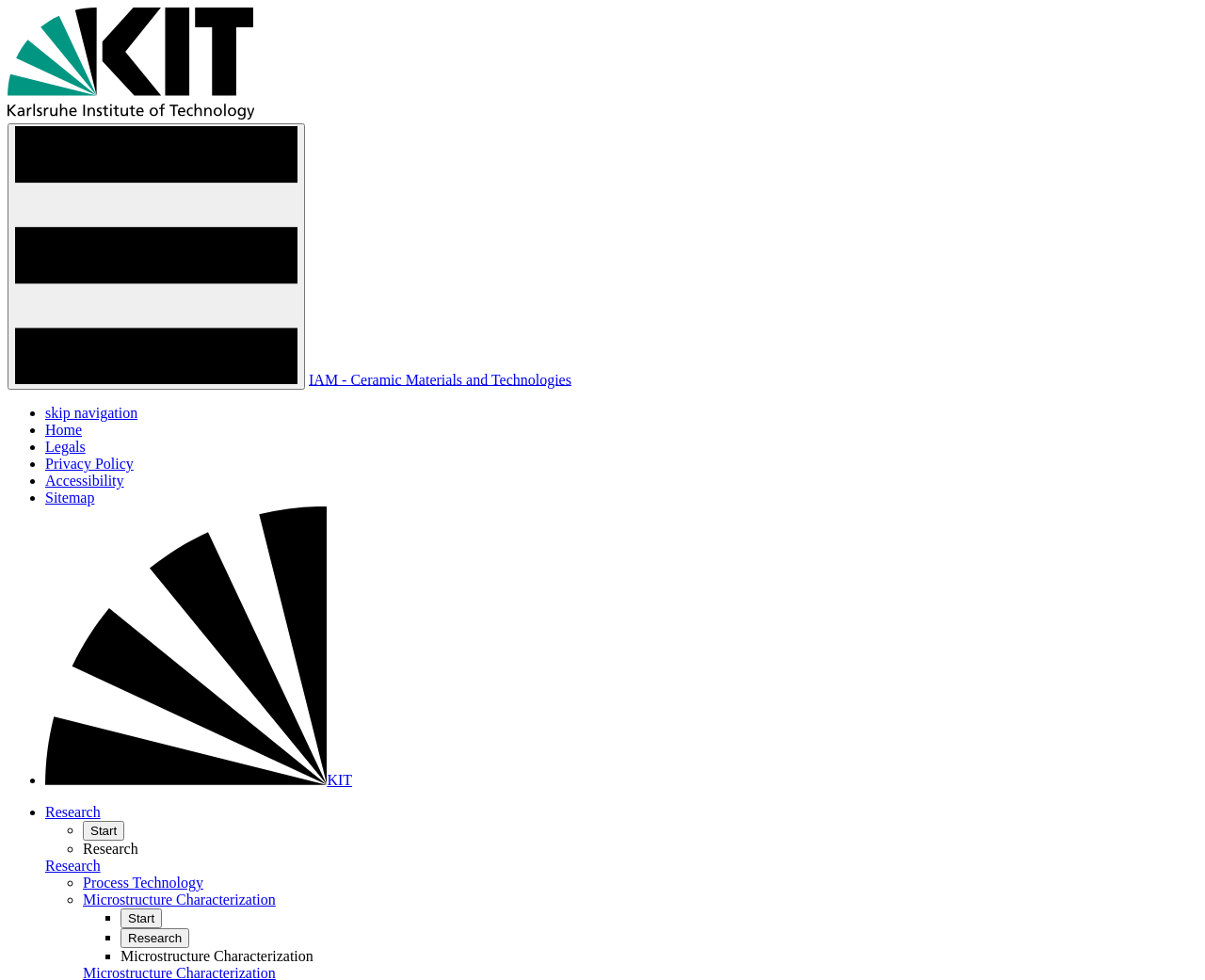Determine the bounding box coordinates of the clickable area required to perform the following instruction: "go to Home". The coordinates should be represented as four float numbers between 0 and 1: [left, top, right, bottom].

[0.038, 0.431, 0.068, 0.447]